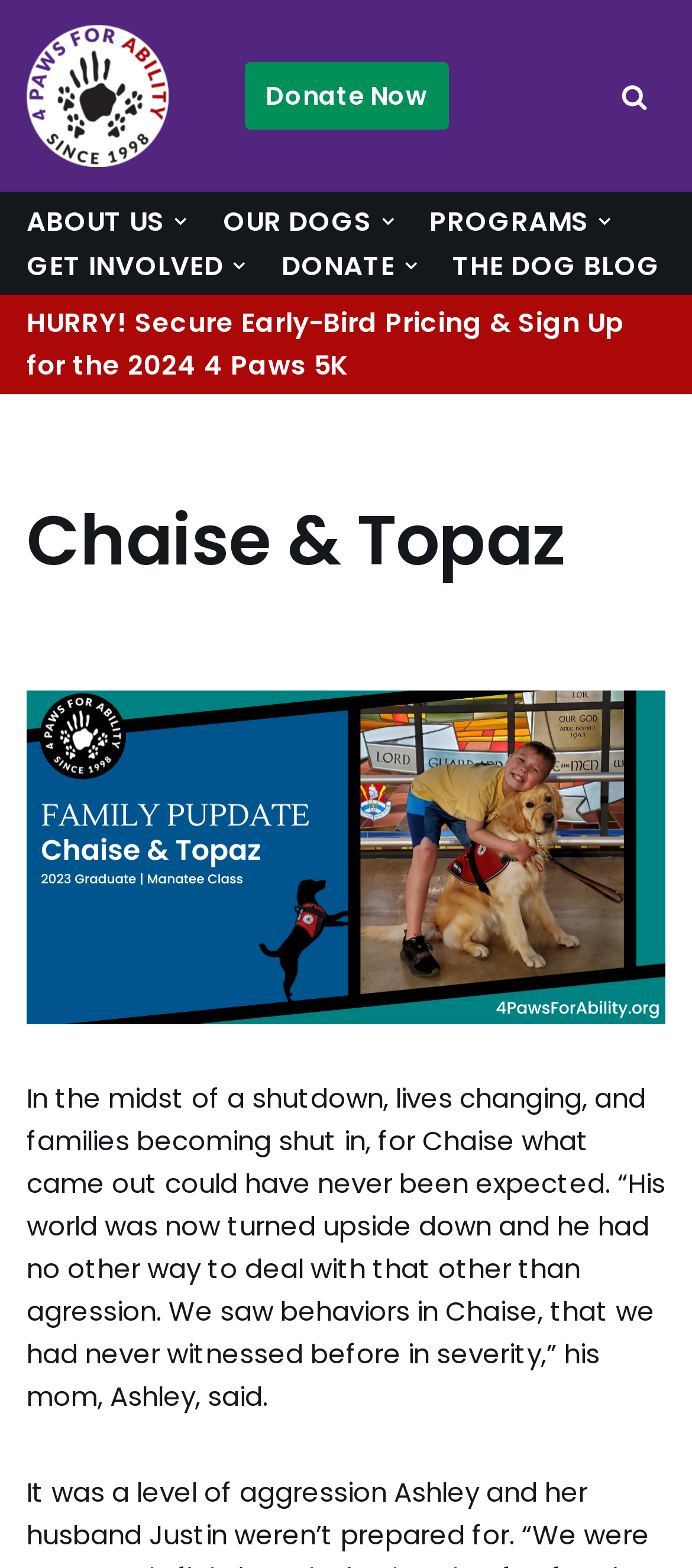Using the description: "aria-label="Search"", identify the bounding box of the corresponding UI element in the screenshot.

[0.897, 0.053, 0.936, 0.07]